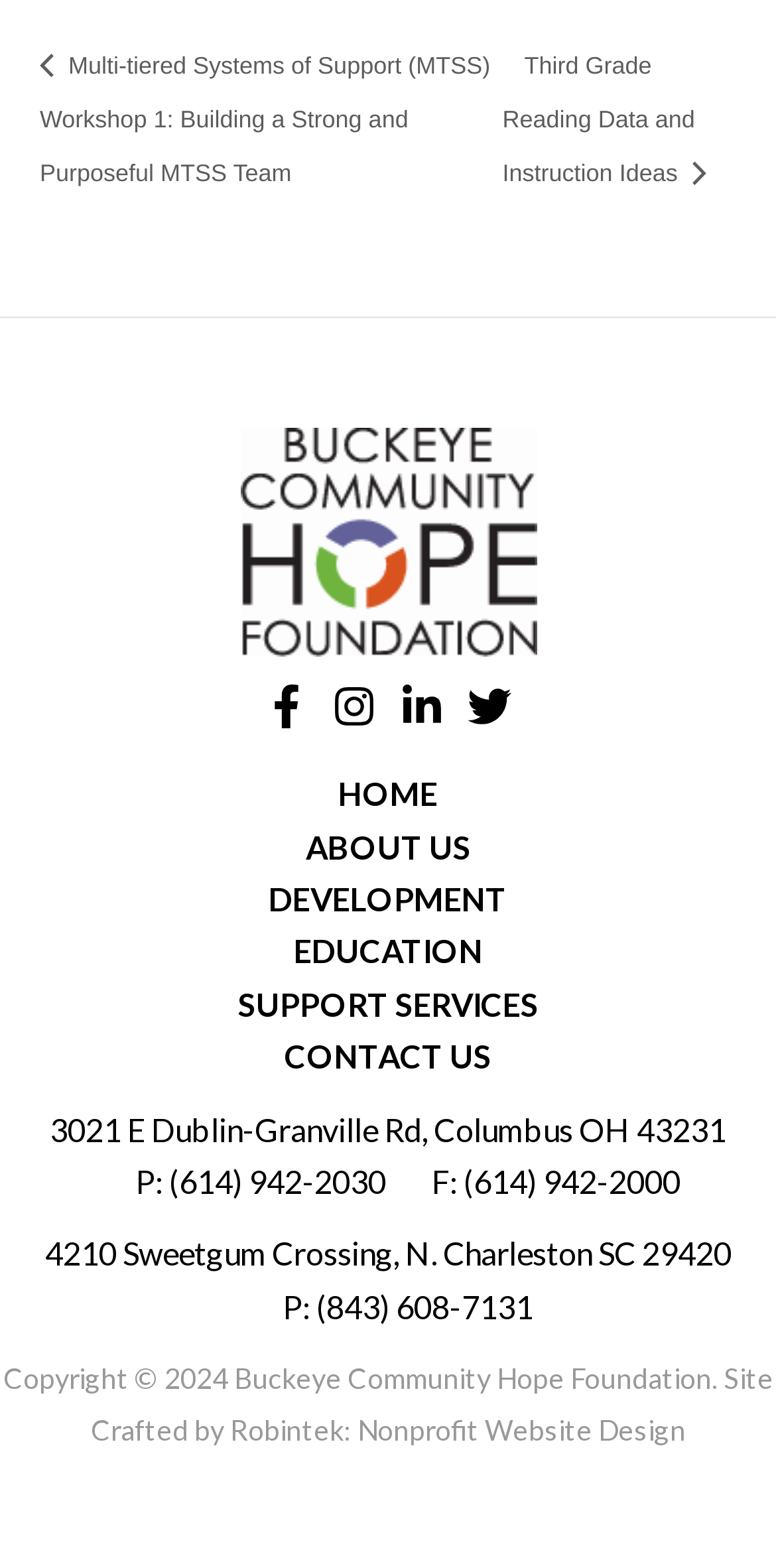Can you identify the bounding box coordinates of the clickable region needed to carry out this instruction: 'Drop us a line'? The coordinates should be four float numbers within the range of 0 to 1, stated as [left, top, right, bottom].

None